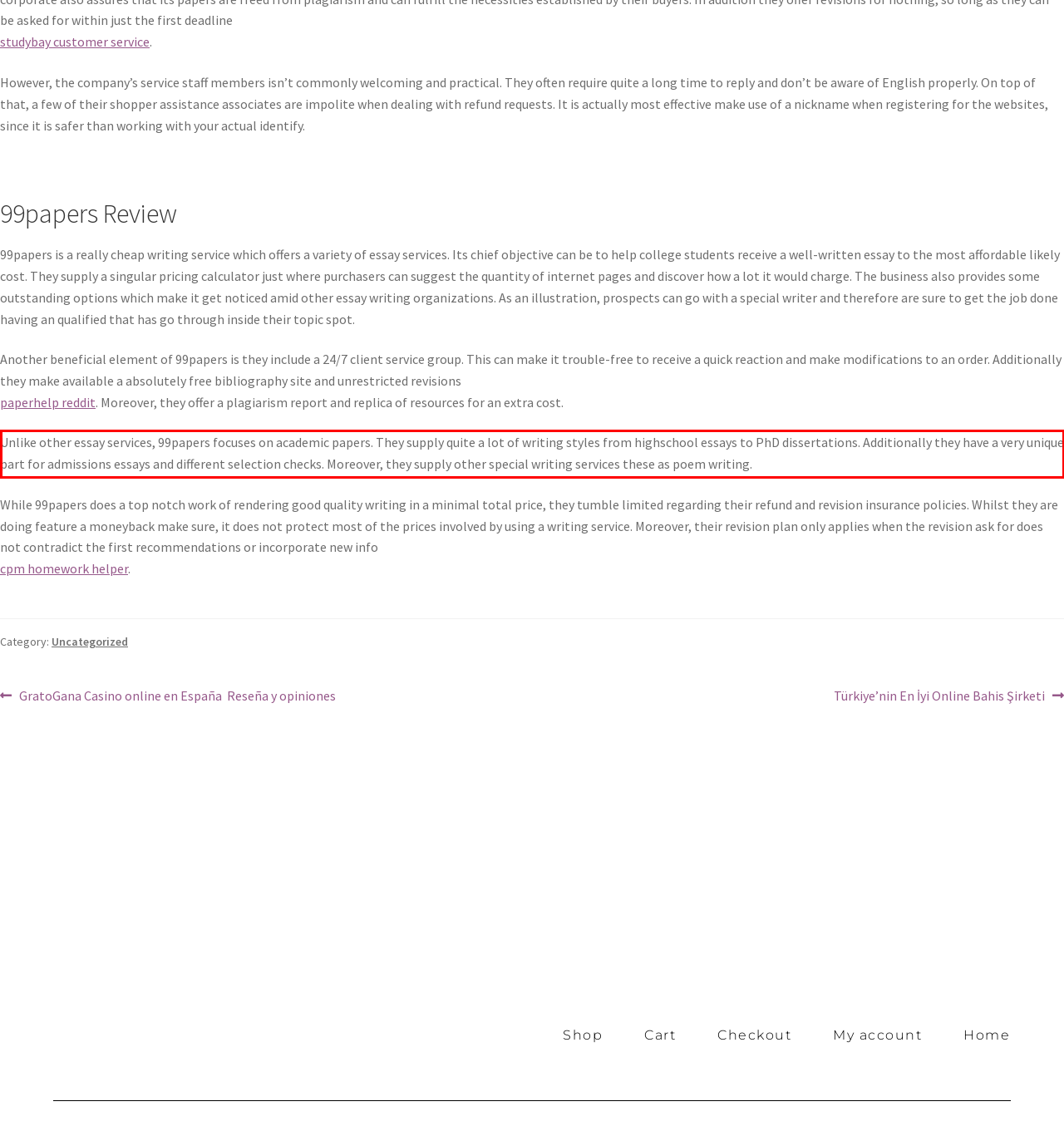Examine the screenshot of the webpage, locate the red bounding box, and generate the text contained within it.

Unlike other essay services, 99papers focuses on academic papers. They supply quite a lot of writing styles from highschool essays to PhD dissertations. Additionally they have a very unique part for admissions essays and different selection checks. Moreover, they supply other special writing services these as poem writing.